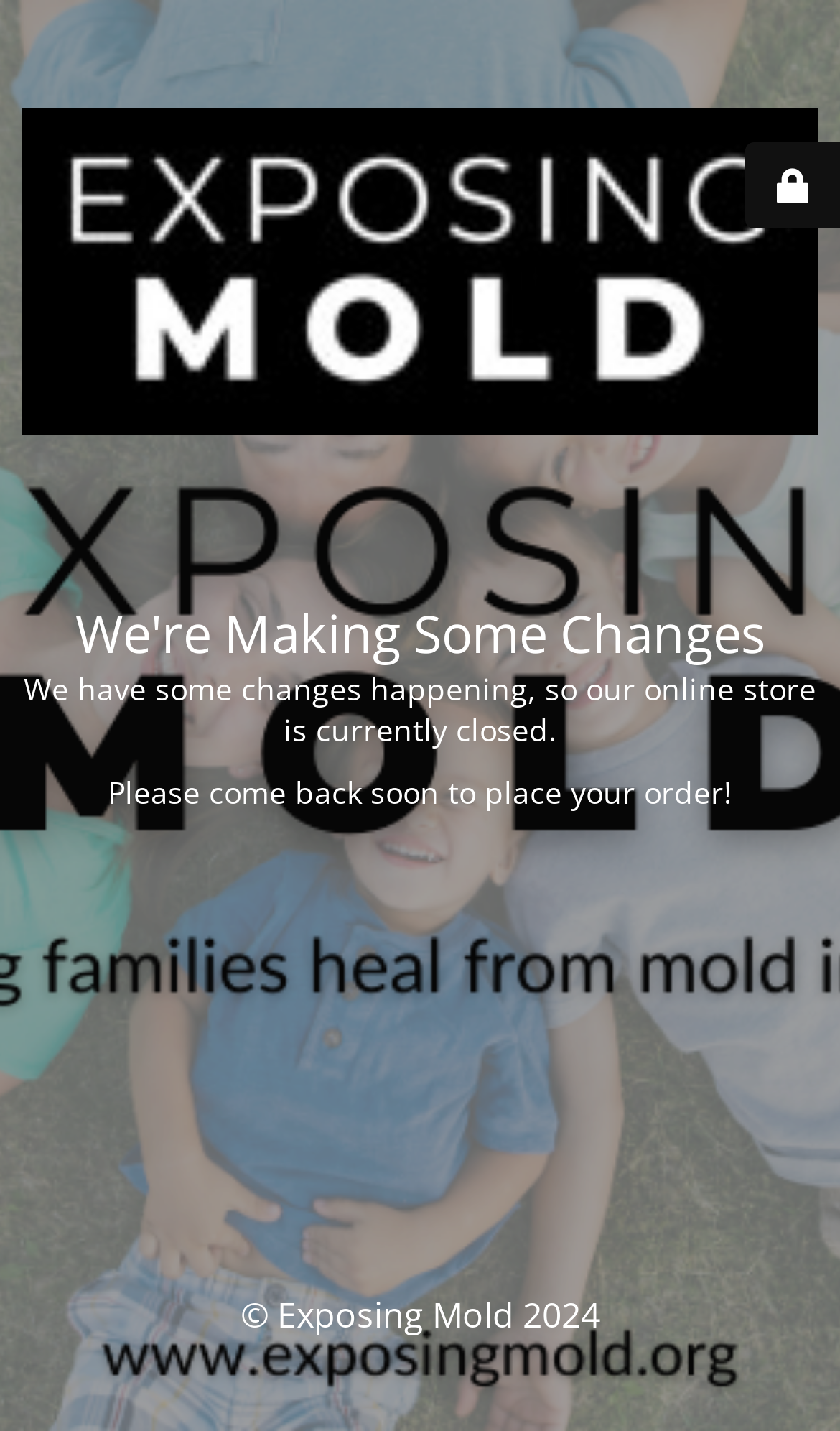What is the background image of the webpage?
Please provide a comprehensive answer based on the information in the image.

The image element with a bounding box coordinate of [0.0, 0.0, 1.0, 1.0] suggests that it is a full-screen background image.